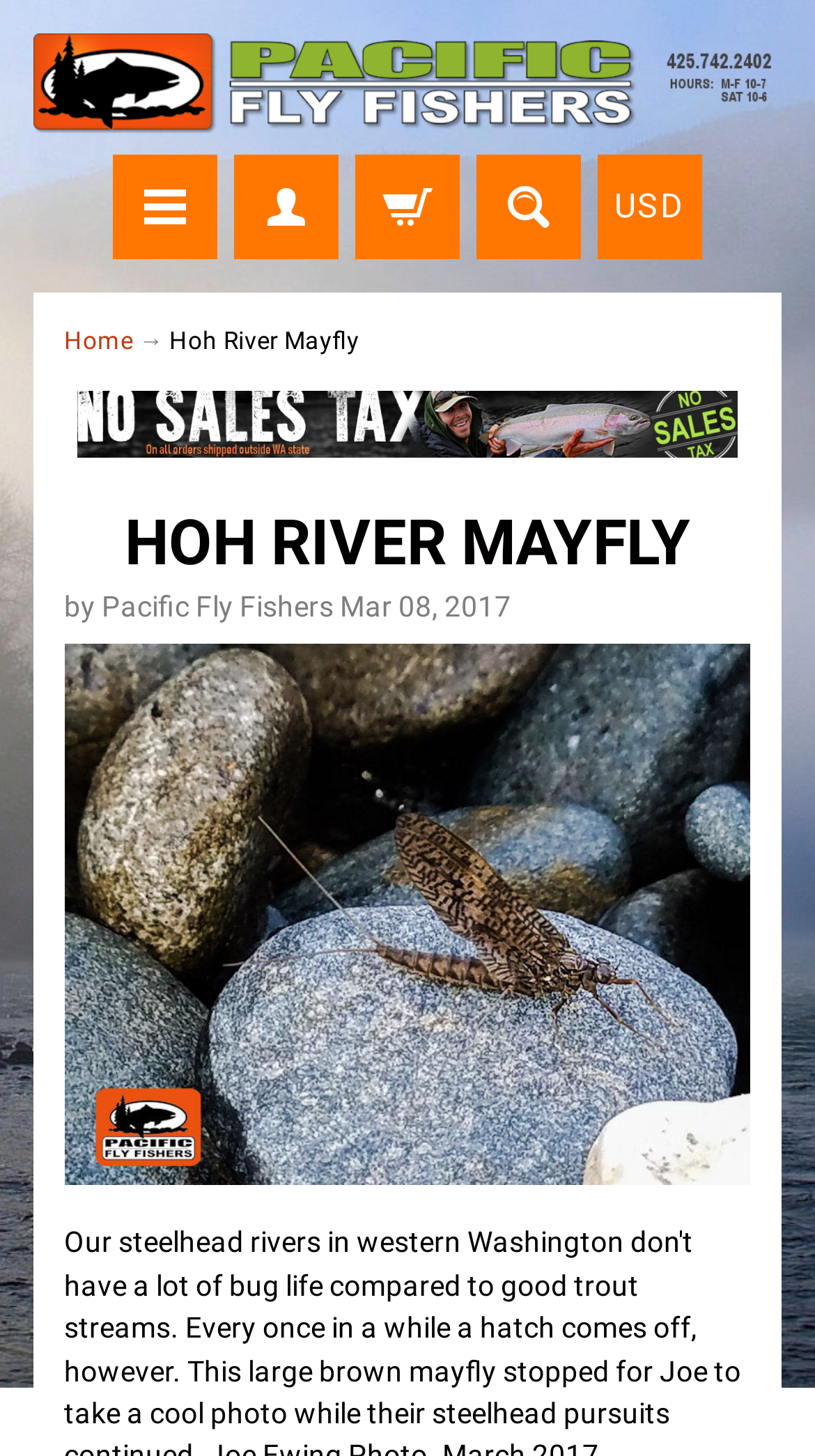What is the currency symbol shown?
Give a detailed response to the question by analyzing the screenshot.

I found the answer by looking at the link element with the text 'USD', which is likely a currency symbol.